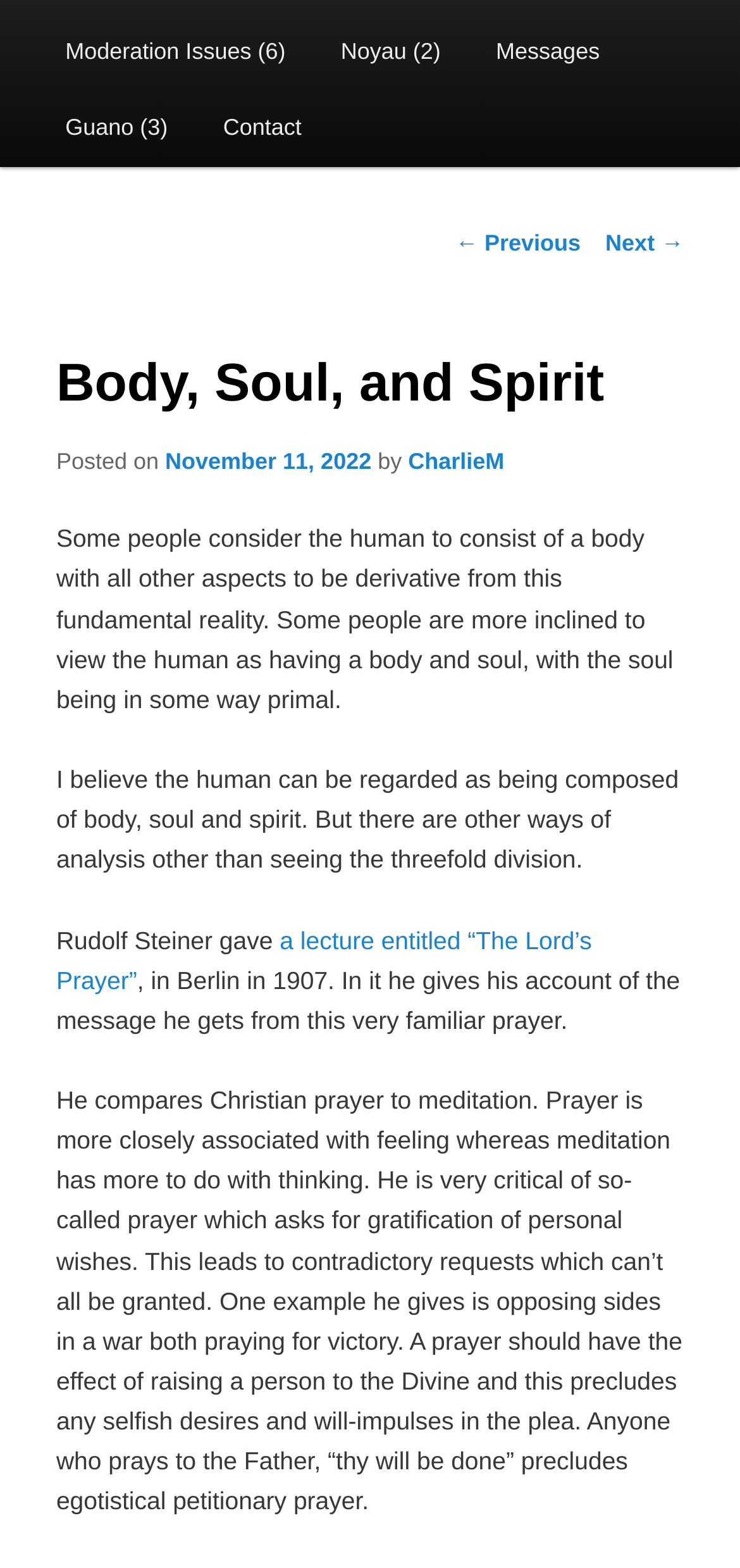Using the format (top-left x, top-left y, bottom-right x, bottom-right y), provide the bounding box coordinates for the described UI element. All values should be floating point numbers between 0 and 1: November 11, 2022

[0.223, 0.286, 0.502, 0.303]